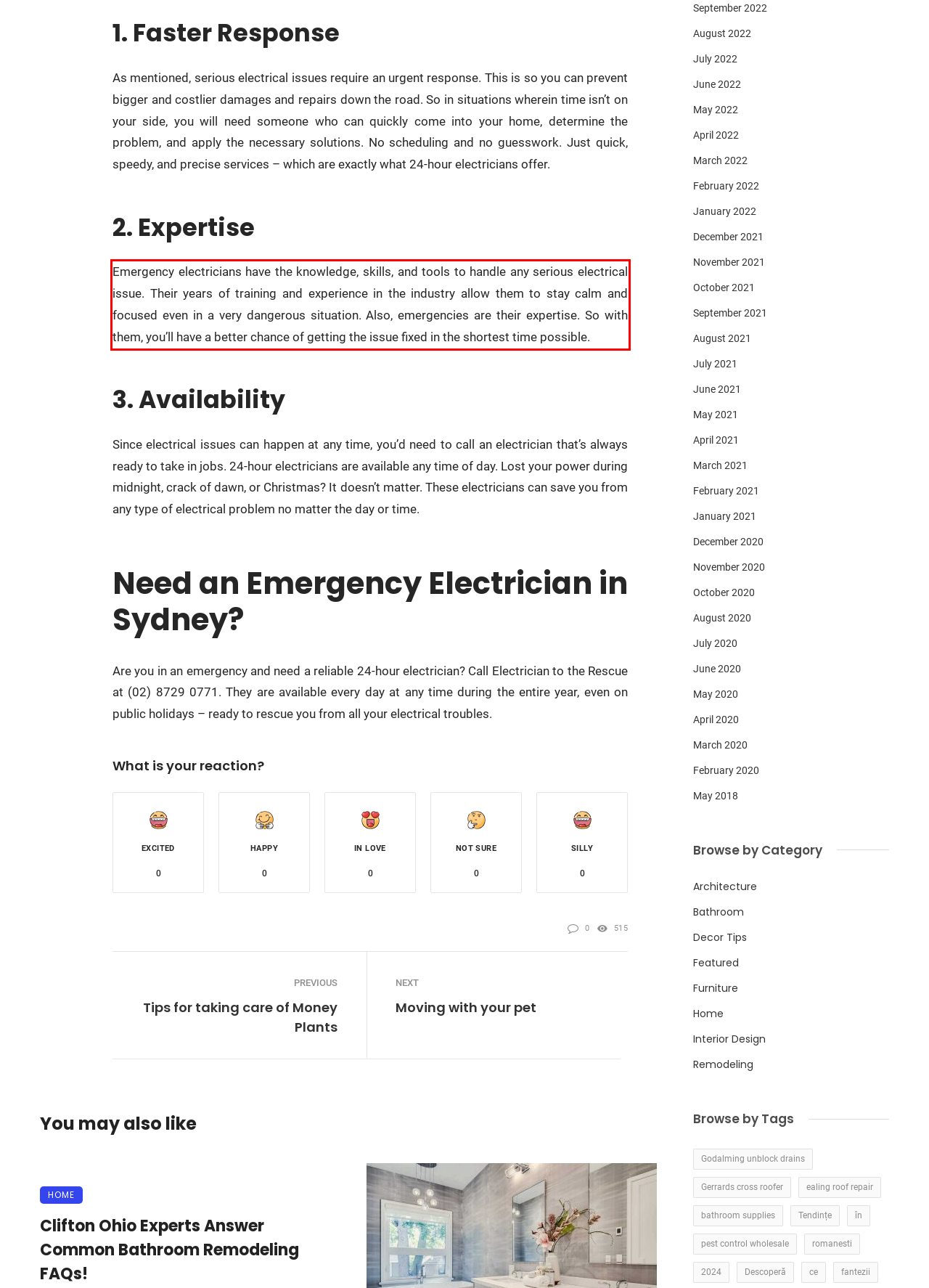Examine the screenshot of the webpage, locate the red bounding box, and perform OCR to extract the text contained within it.

Emergency electricians have the knowledge, skills, and tools to handle any serious electrical issue. Their years of training and experience in the industry allow them to stay calm and focused even in a very dangerous situation. Also, emergencies are their expertise. So with them, you’ll have a better chance of getting the issue fixed in the shortest time possible.